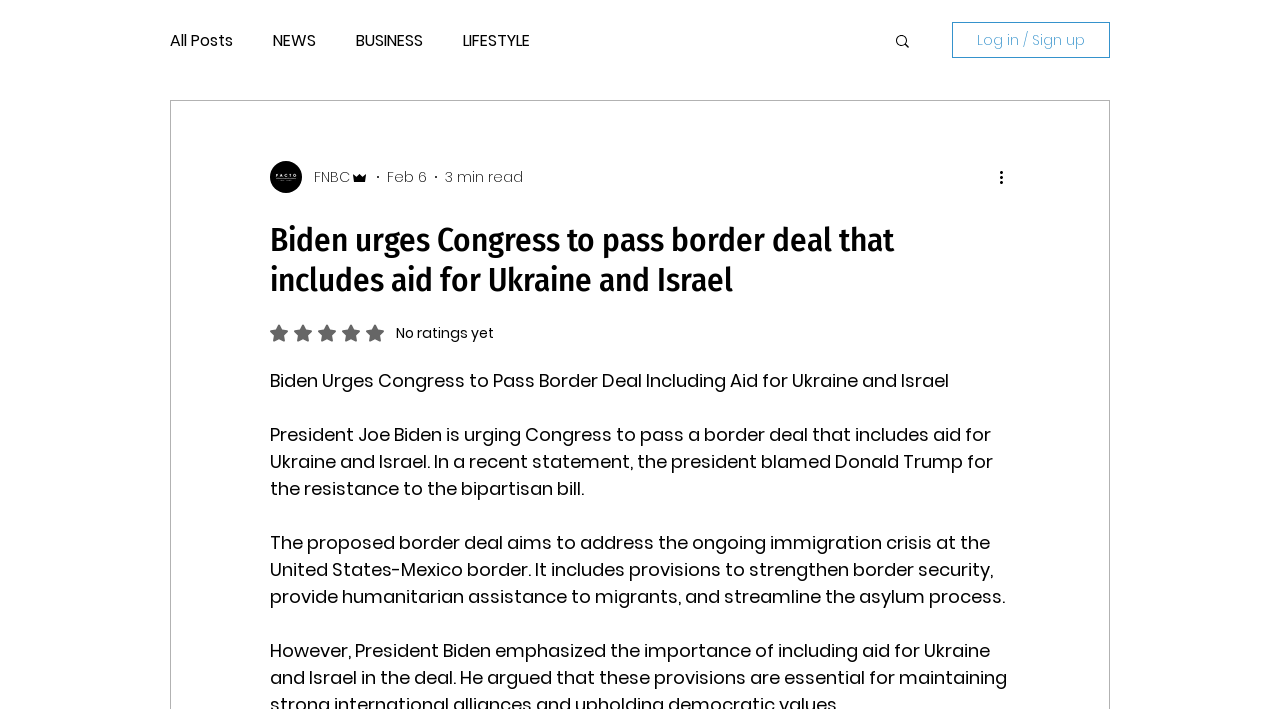Please provide a brief answer to the question using only one word or phrase: 
What is the author's role?

Admin